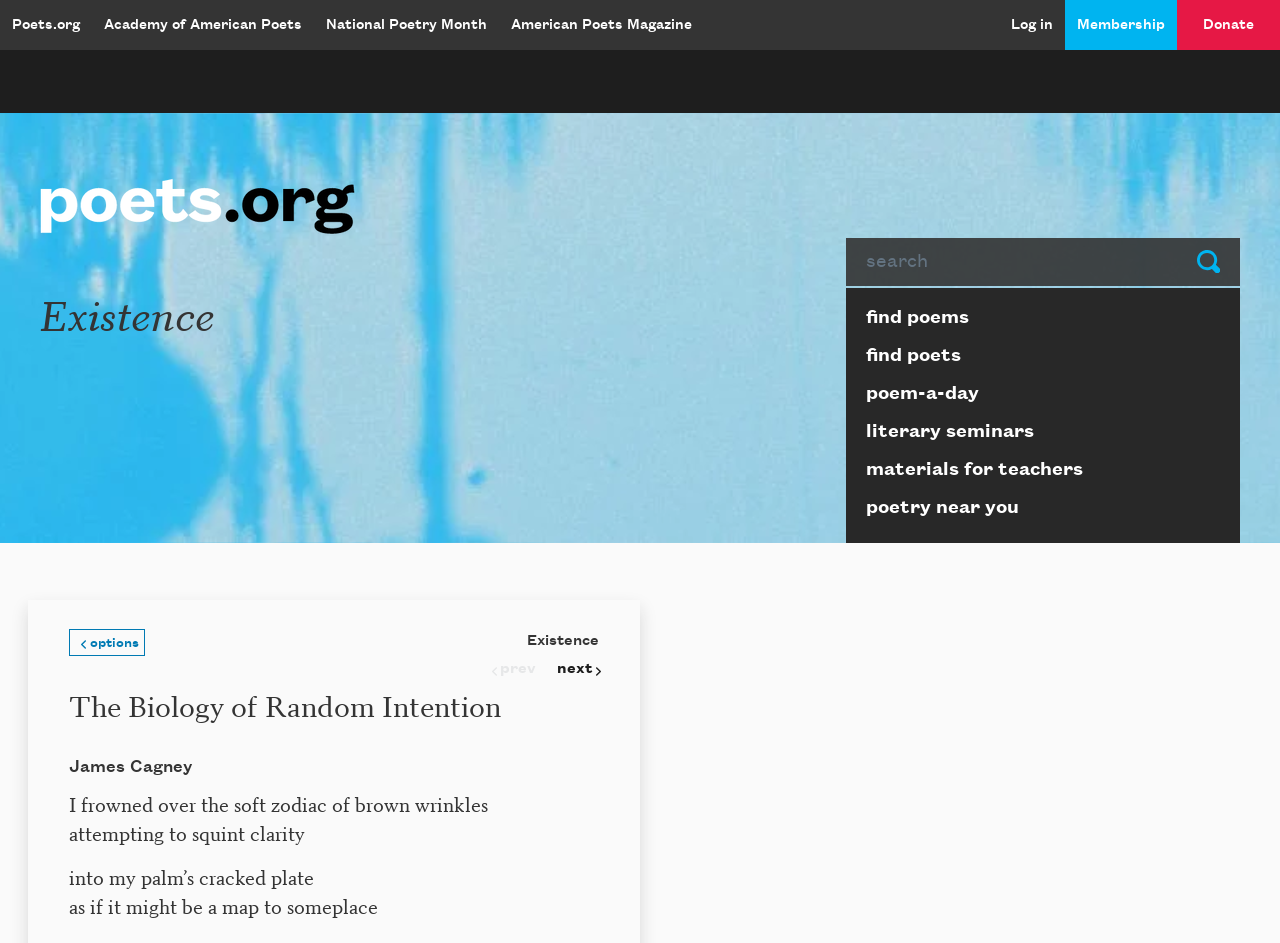Who is the poet of the displayed poem?
Examine the image closely and answer the question with as much detail as possible.

The link 'James Cagney' is present on the page, and it seems to be the poet of the displayed poem. The poem's text is also displayed on the page, which further supports this conclusion.